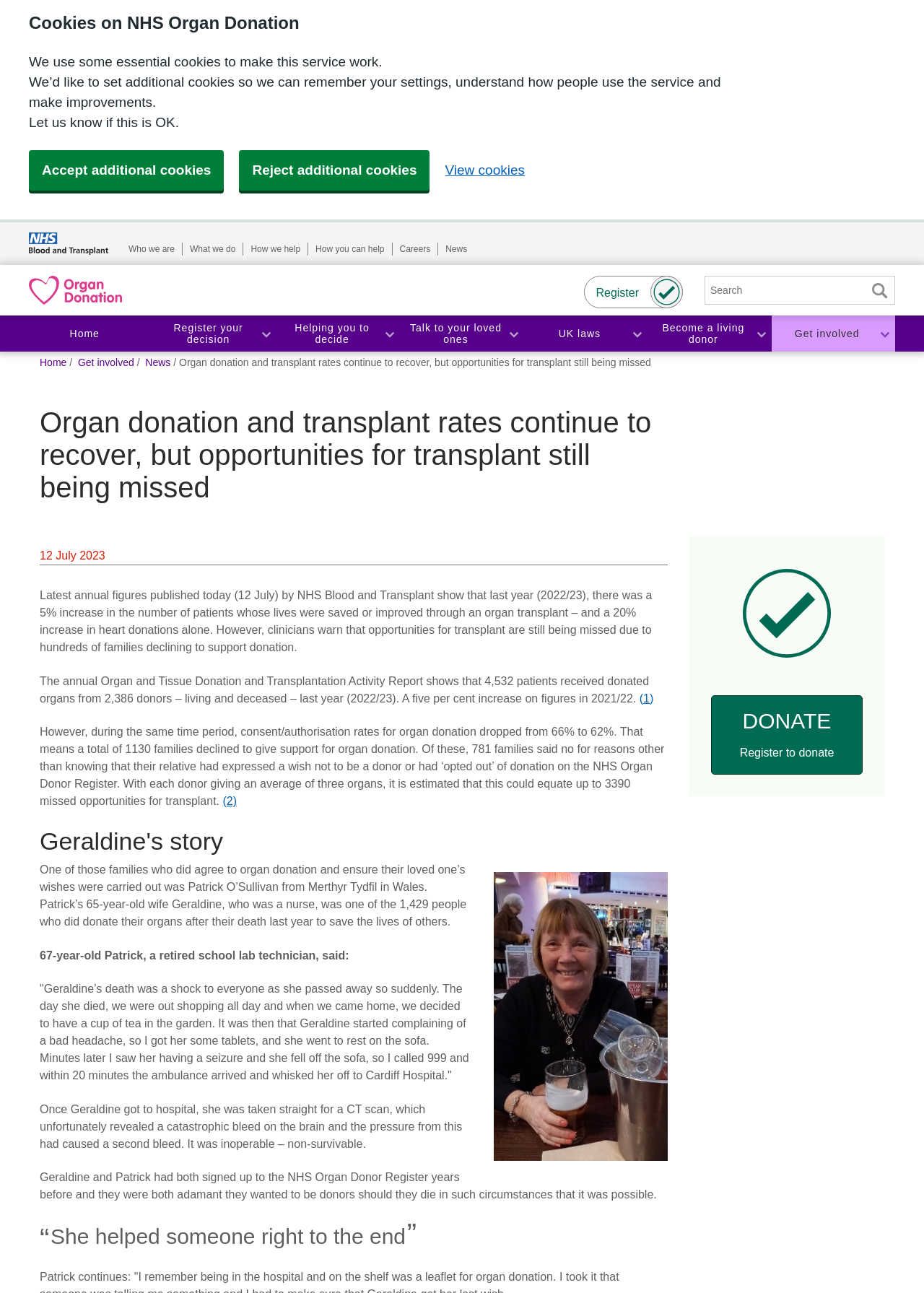Determine the bounding box coordinates of the UI element that matches the following description: "Talk to your loved ones". The coordinates should be four float numbers between 0 and 1 in the format [left, top, right, bottom].

[0.433, 0.244, 0.567, 0.272]